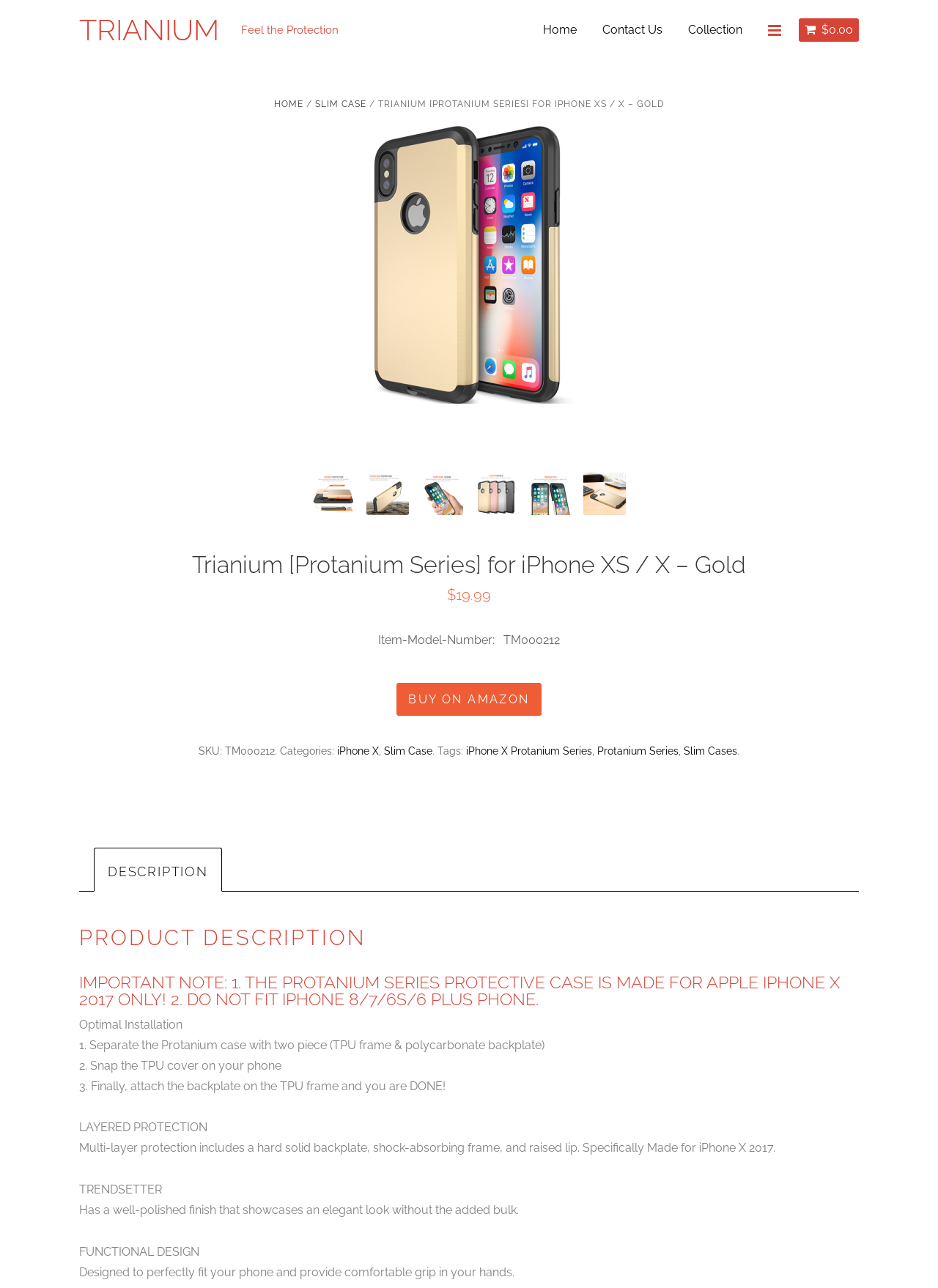Please identify the bounding box coordinates of the element I need to click to follow this instruction: "View the product description".

[0.1, 0.658, 0.237, 0.692]